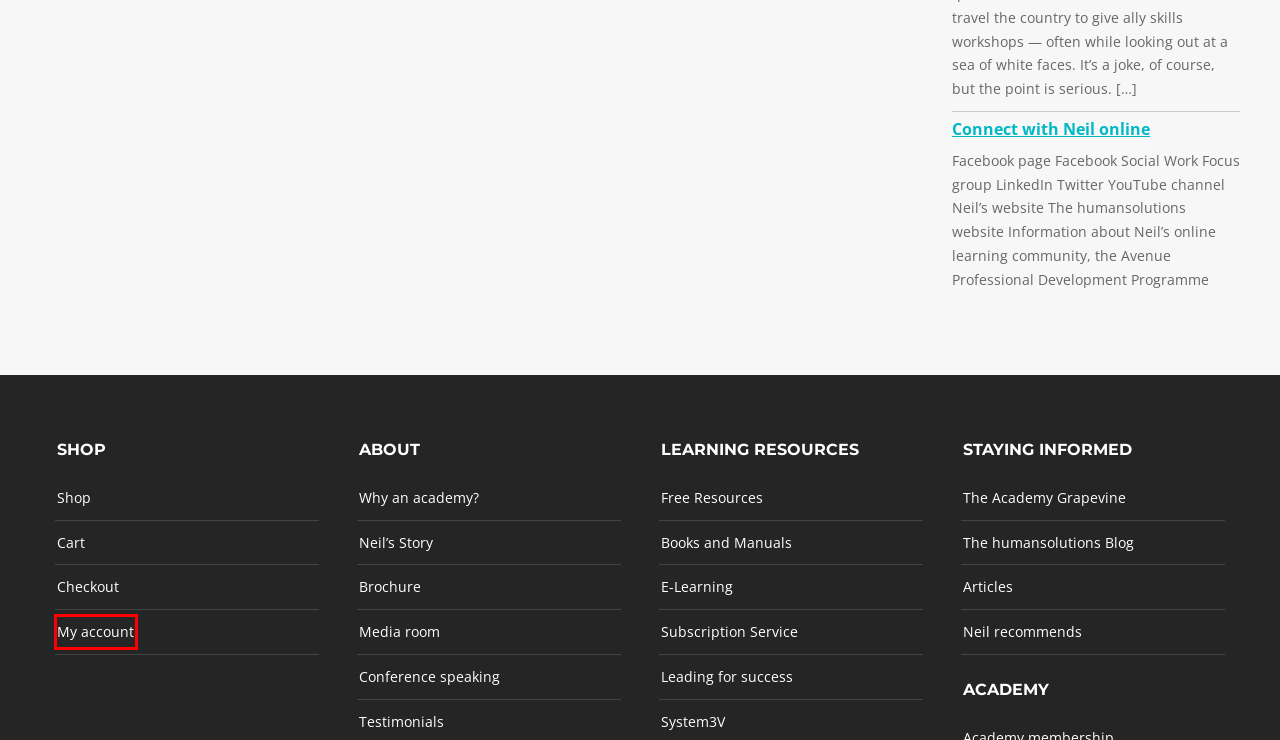You’re provided with a screenshot of a webpage that has a red bounding box around an element. Choose the best matching webpage description for the new page after clicking the element in the red box. The options are:
A. Leading for success | The Neil Thompson Academy
B. E-Courses | The Neil Thompson Academy
C. Books and Manuals | The Neil Thompson Academy
D. Cart | The Neil Thompson Academy
E. Neil’s story | The Neil Thompson Academy
F. Articles | The Neil Thompson Academy
G. My account | The Neil Thompson Academy
H. Subscription Service | The Neil Thompson Academy

G